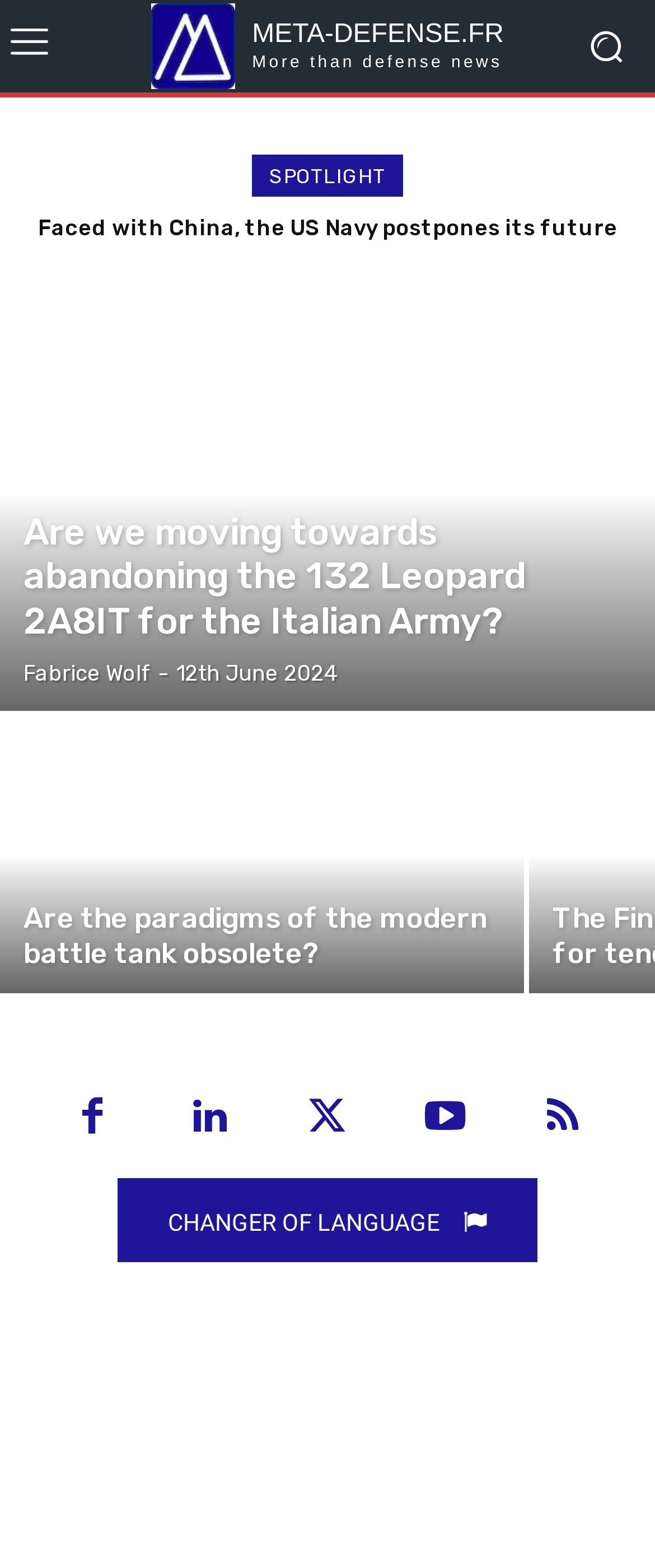What is the text of the webpage's headline?

META-DEFENSE.FR
More than defense news